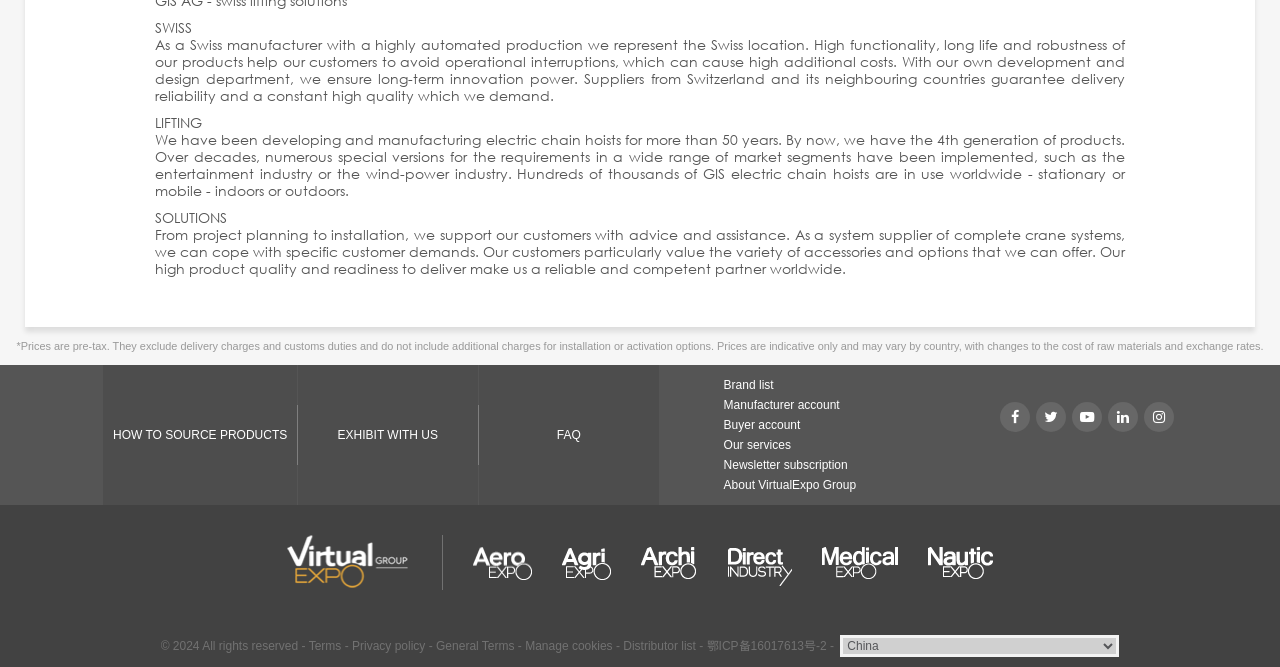What is the country of origin of the manufacturer?
Look at the image and respond with a one-word or short phrase answer.

Switzerland